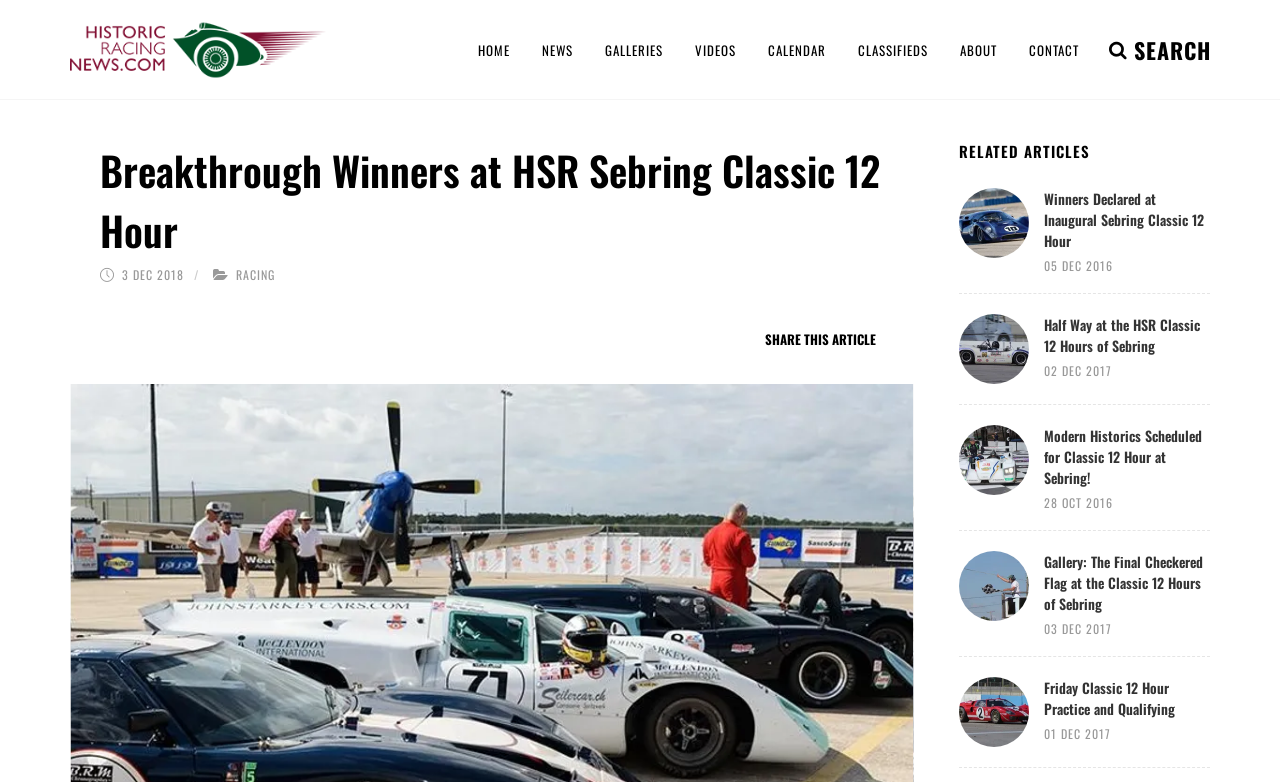How many related articles are listed on this webpage?
Deliver a detailed and extensive answer to the question.

I counted the number of links and headings under the 'RELATED ARTICLES' section and found that there are 5 related articles listed on this webpage.